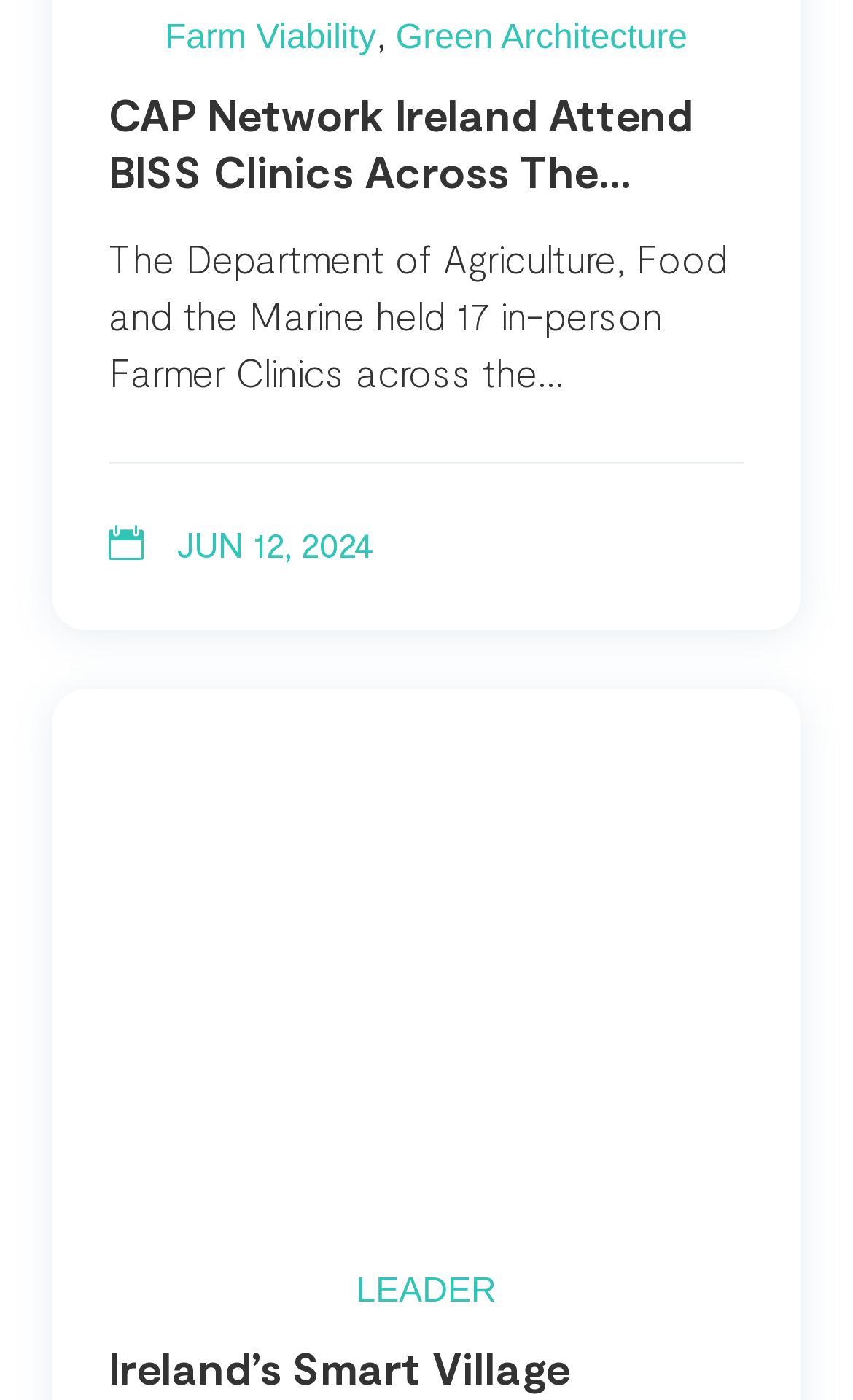What is the last link on the webpage?
Answer with a single word or short phrase according to what you see in the image.

READ MORE